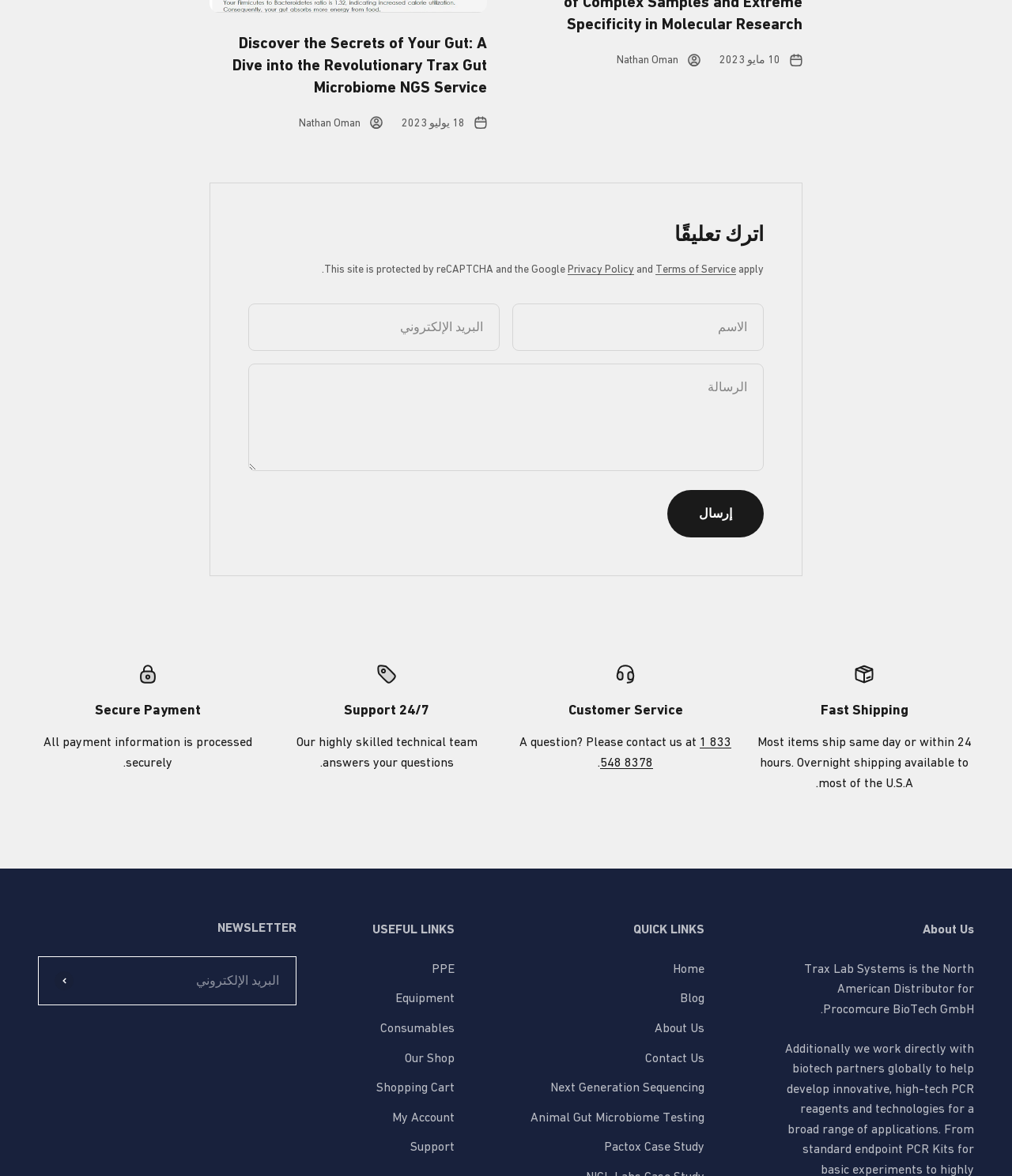Locate the bounding box coordinates of the element I should click to achieve the following instruction: "Subscribe to the newsletter".

[0.054, 0.826, 0.073, 0.842]